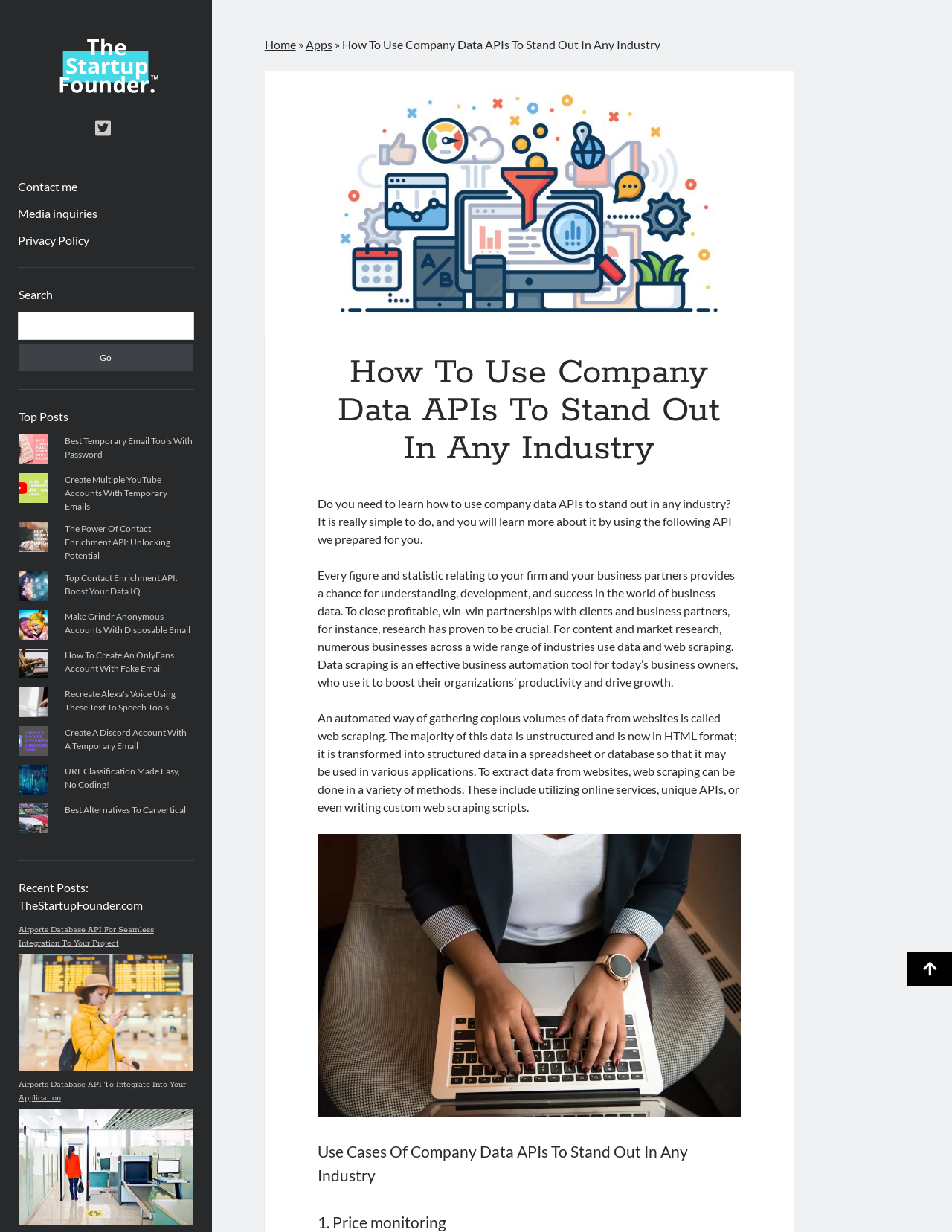Could you indicate the bounding box coordinates of the region to click in order to complete this instruction: "Contact Us".

None